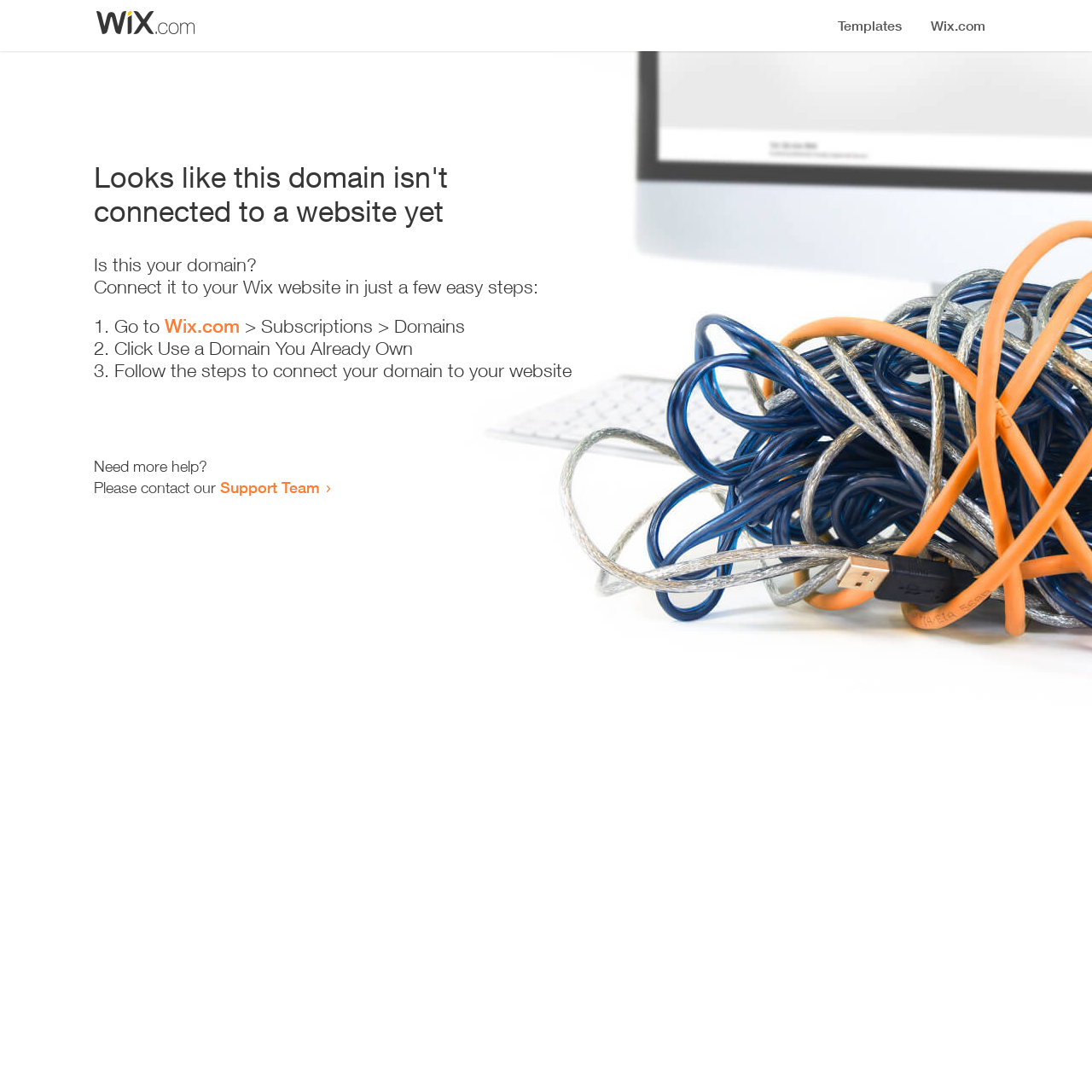Please give a succinct answer using a single word or phrase:
Who can I contact for more help?

Support Team